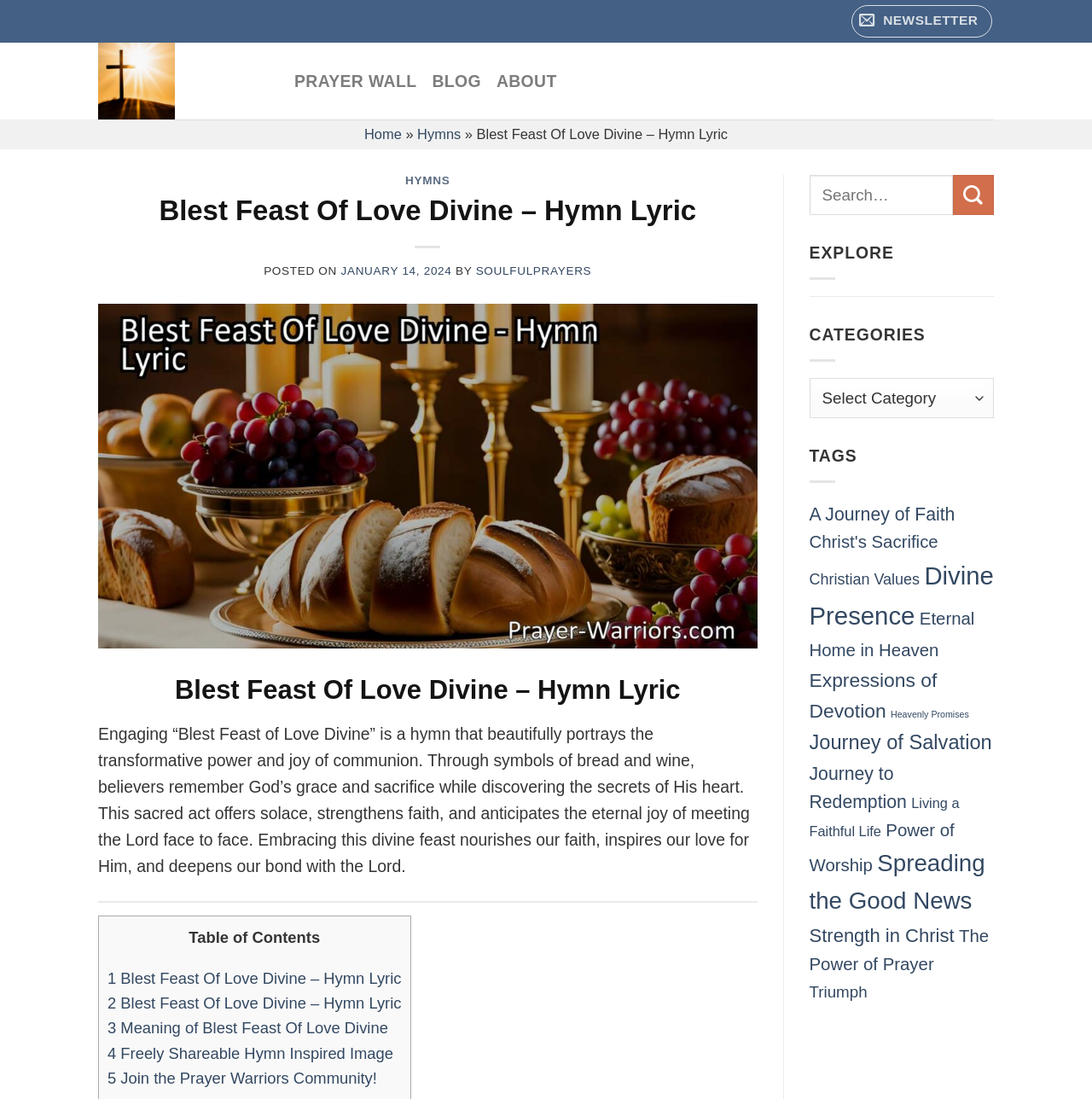How many links are present in the 'CATEGORIES' section? Examine the screenshot and reply using just one word or a brief phrase.

13